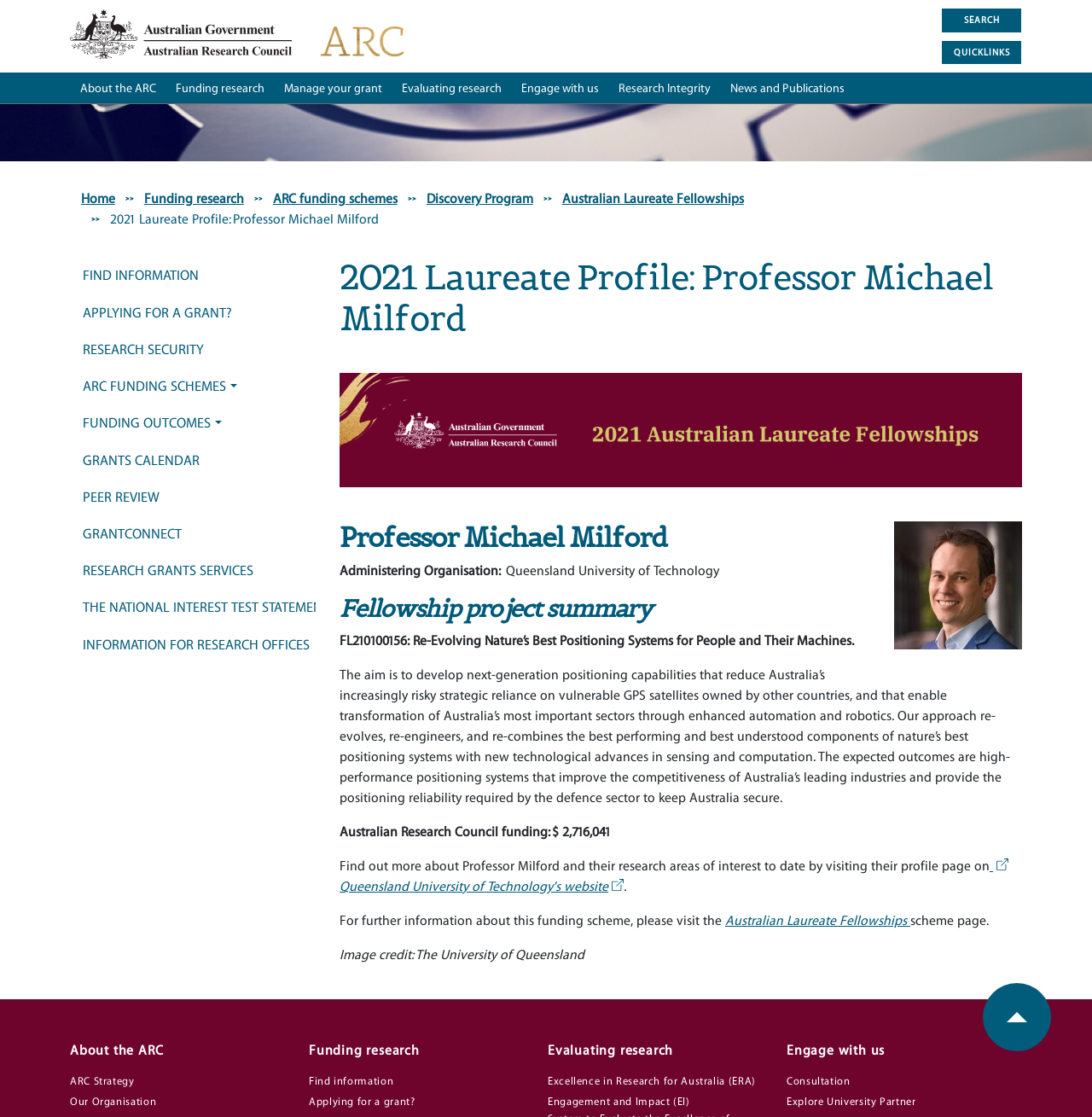What is the name of the professor featured in this profile?
Respond to the question with a well-detailed and thorough answer.

The answer can be found in the main content section of the webpage, where the heading '2021 Laureate Profile: Professor Michael Milford' is displayed. This heading is followed by a brief description of the professor and his research project.